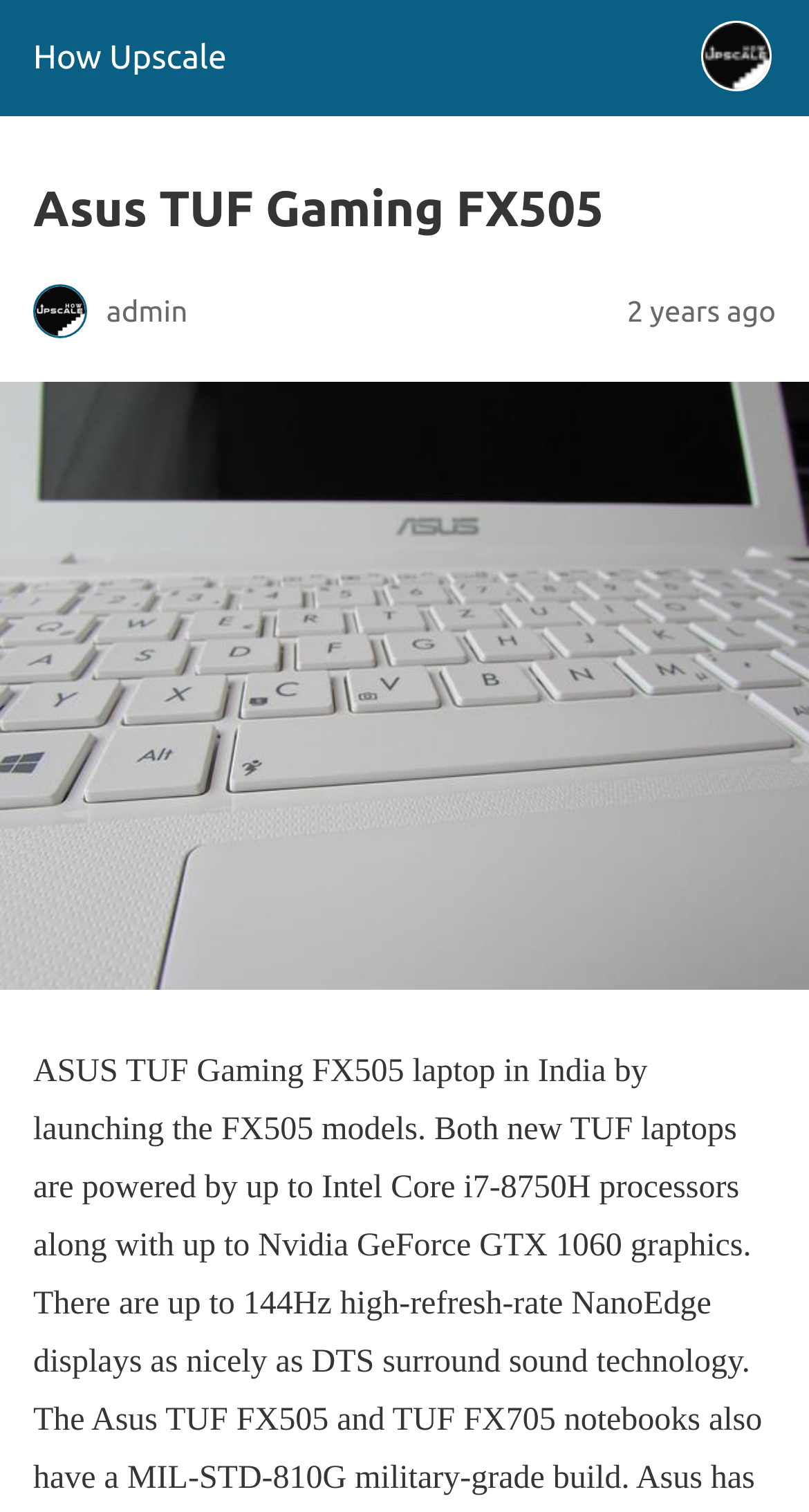Reply to the question with a single word or phrase:
Is there an image of the laptop on the webpage?

Yes